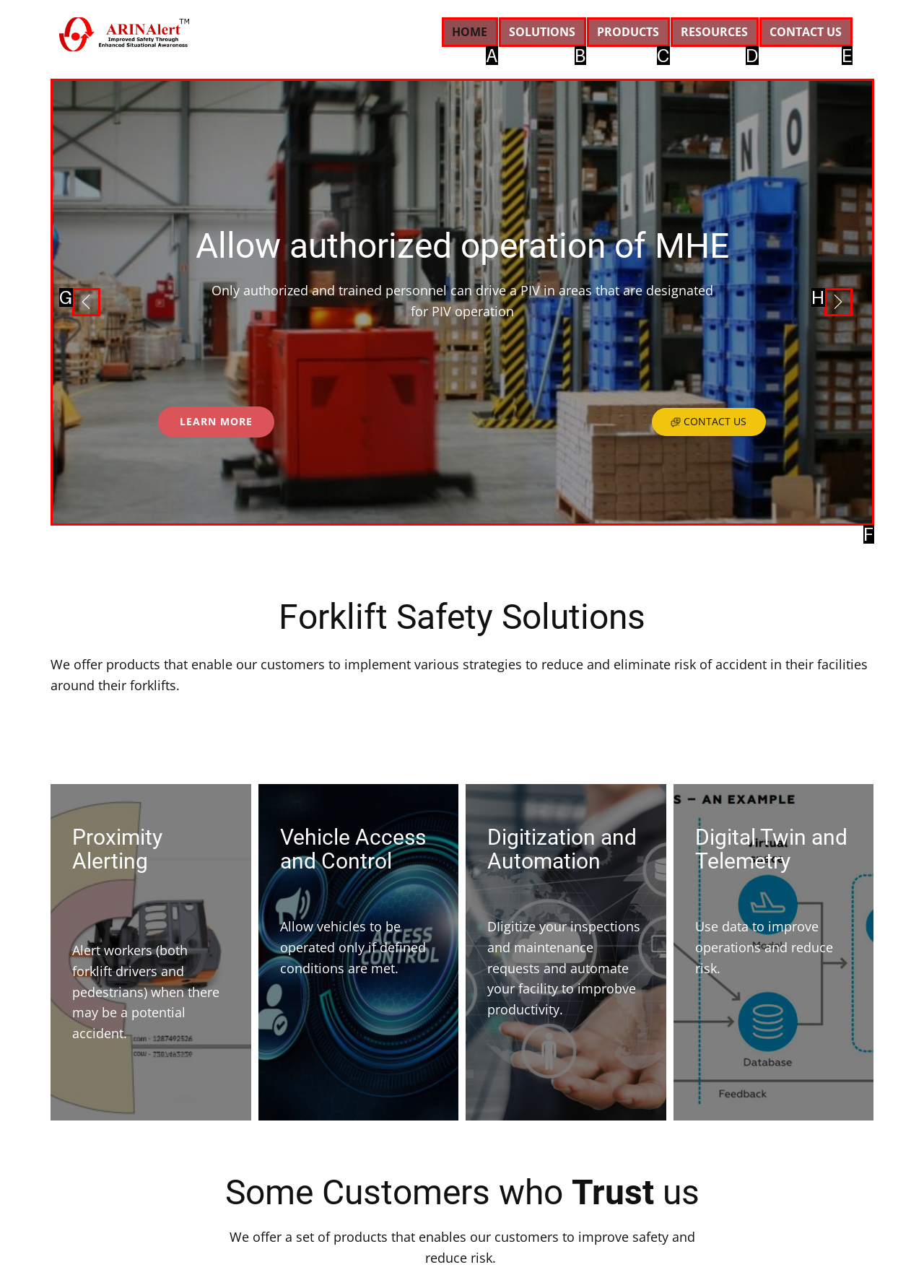Tell me which element should be clicked to achieve the following objective: Go to CONTACT US
Reply with the letter of the correct option from the displayed choices.

E